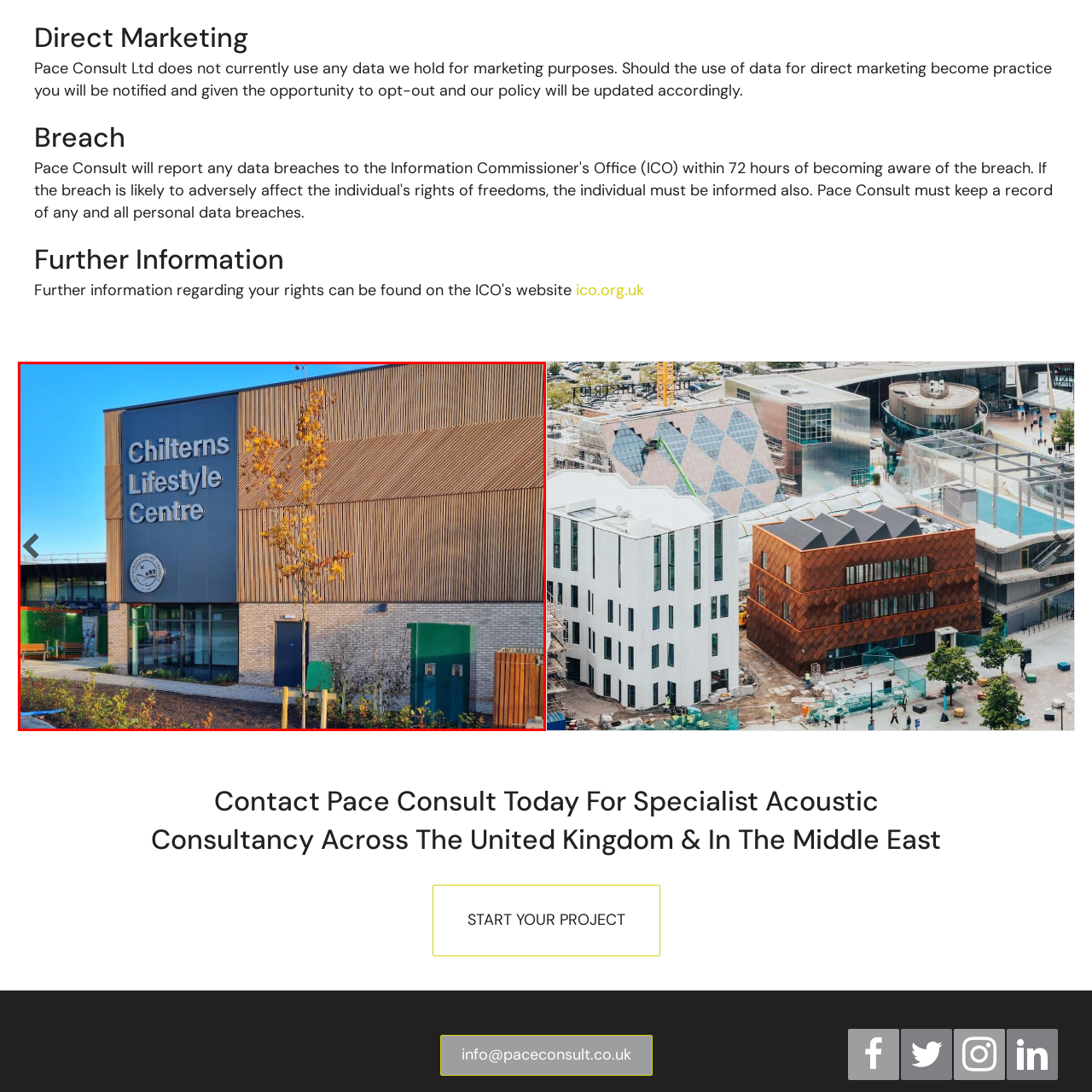Provide a thorough caption for the image that is surrounded by the red boundary.

The image showcases the exterior of the Chilterns Lifestyle Centre, a modern building characterized by its sleek design and a mix of natural materials. The prominent facade features the name "Chilterns Lifestyle Centre" displayed prominently in bold letters. To the left of the entrance, a circular emblem adds a touch of branding. The structure is framed by landscaping elements, including a young tree with golden leaves, which enhances its aesthetic appeal. The architecture appears to integrate sustainable design principles, providing a welcoming atmosphere for visitors. Overall, the image conveys a sense of community and contemporary lifestyle.